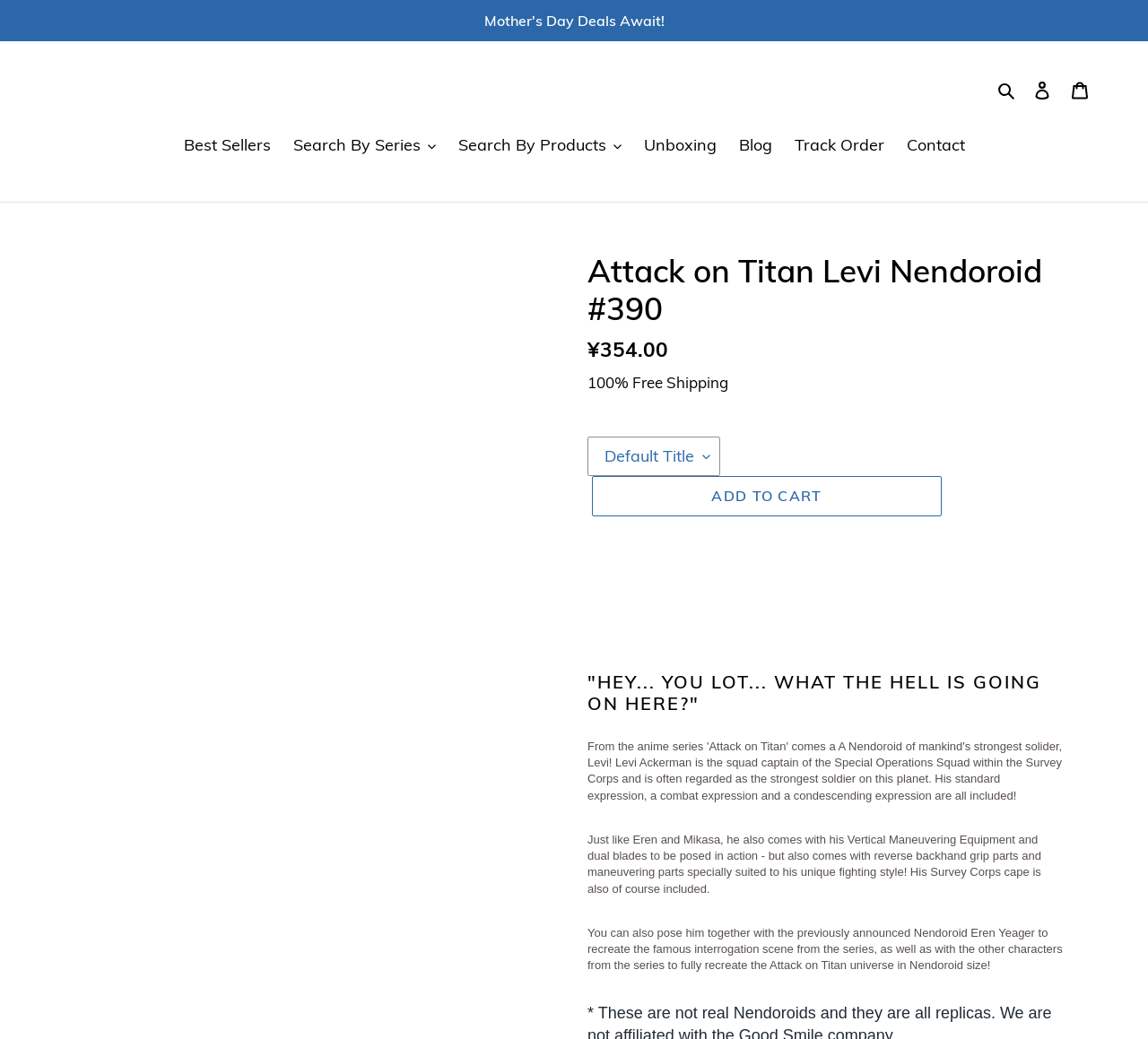What is the name of the series this Nendoroid is from?
Please answer the question as detailed as possible based on the image.

I found the name of the series by looking at the heading of the webpage, which mentions 'Attack on Titan Levi Nendoroid #390'.